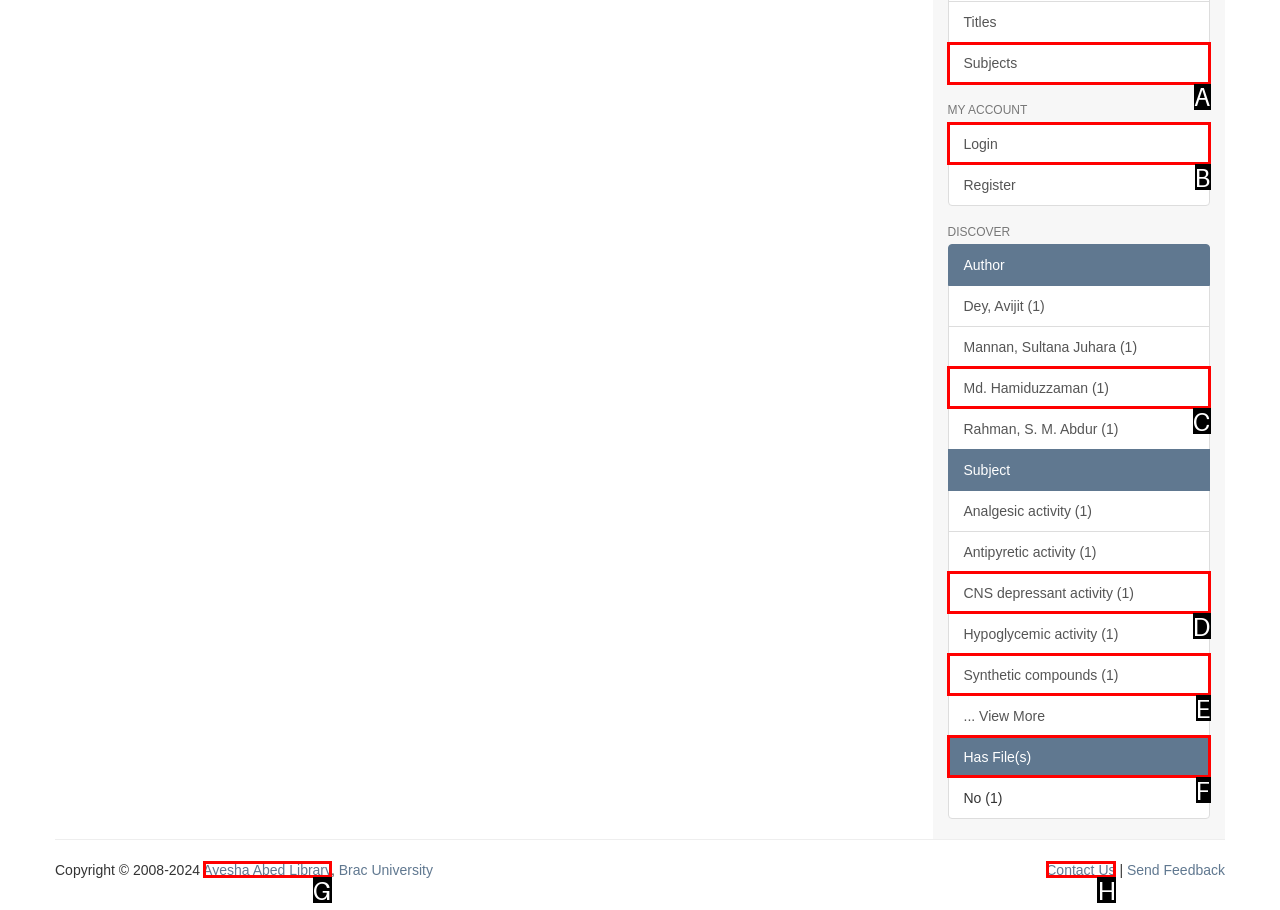From the provided choices, determine which option matches the description: Hugo. Respond with the letter of the correct choice directly.

None